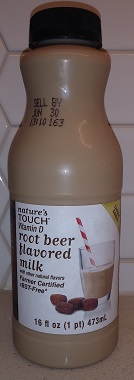What is the volume of the bottle?
Refer to the image and answer the question using a single word or phrase.

16 fluid ounces